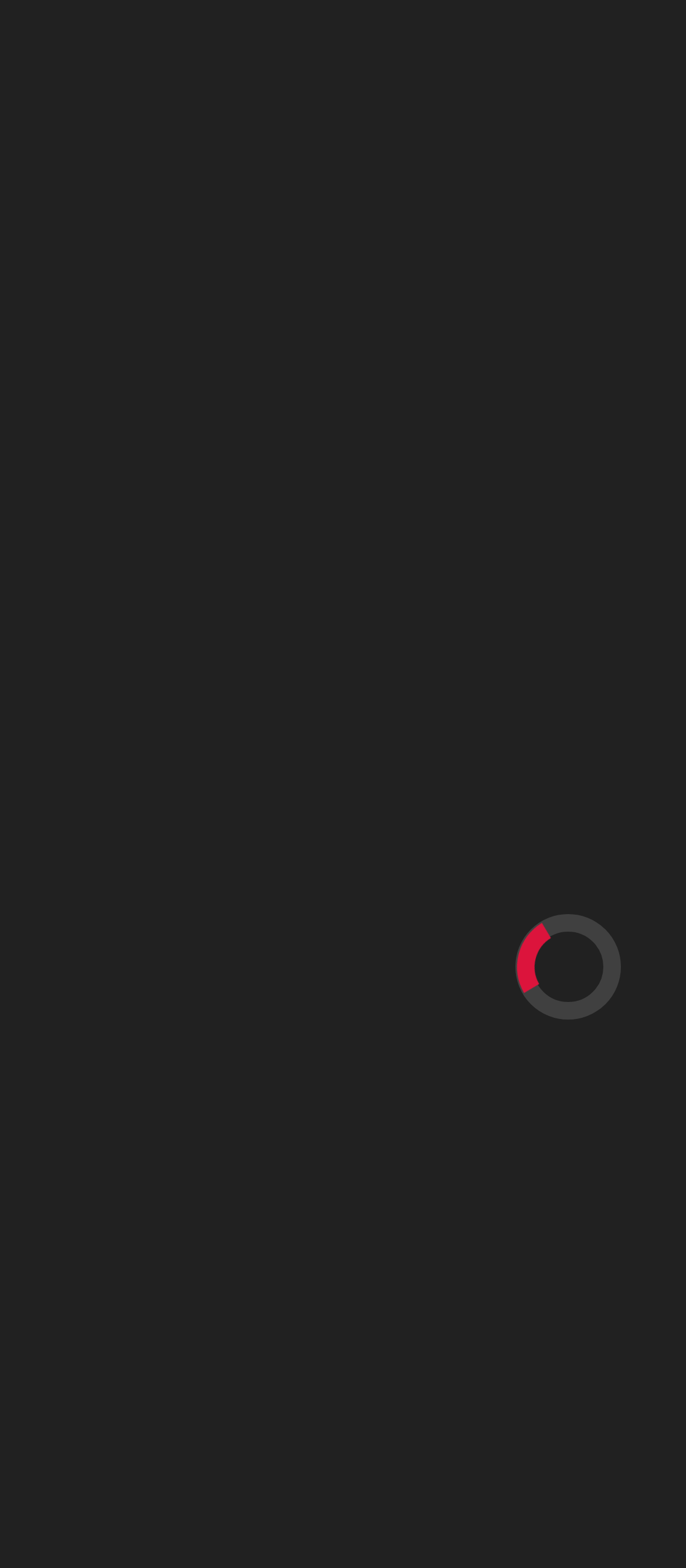Given the webpage screenshot, identify the bounding box of the UI element that matches this description: "December 13, 2016".

[0.406, 0.582, 0.676, 0.598]